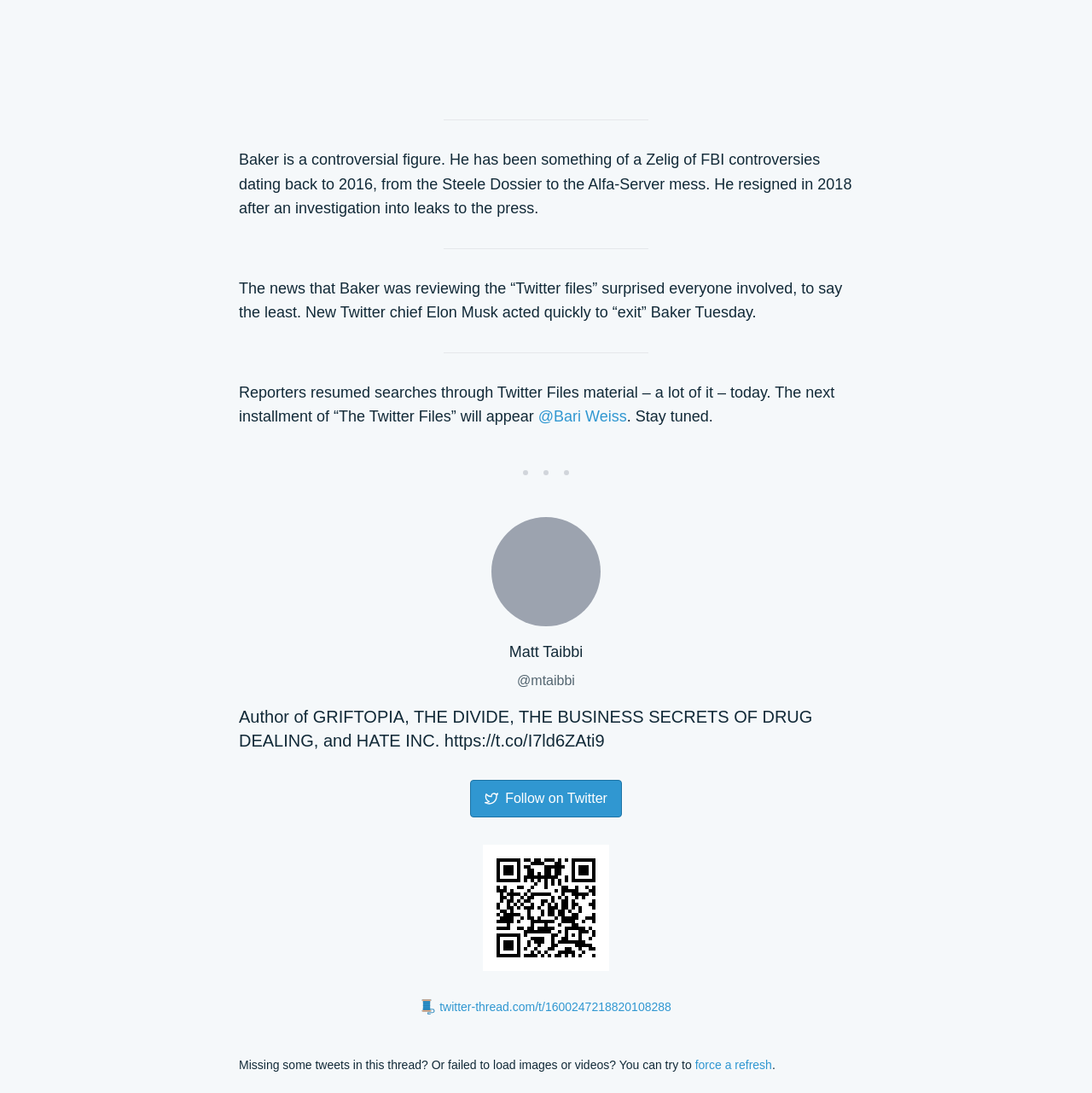Answer the question below in one word or phrase:
What is the bounding box coordinate of the image of Matt Taibbi?

[0.45, 0.473, 0.55, 0.573]